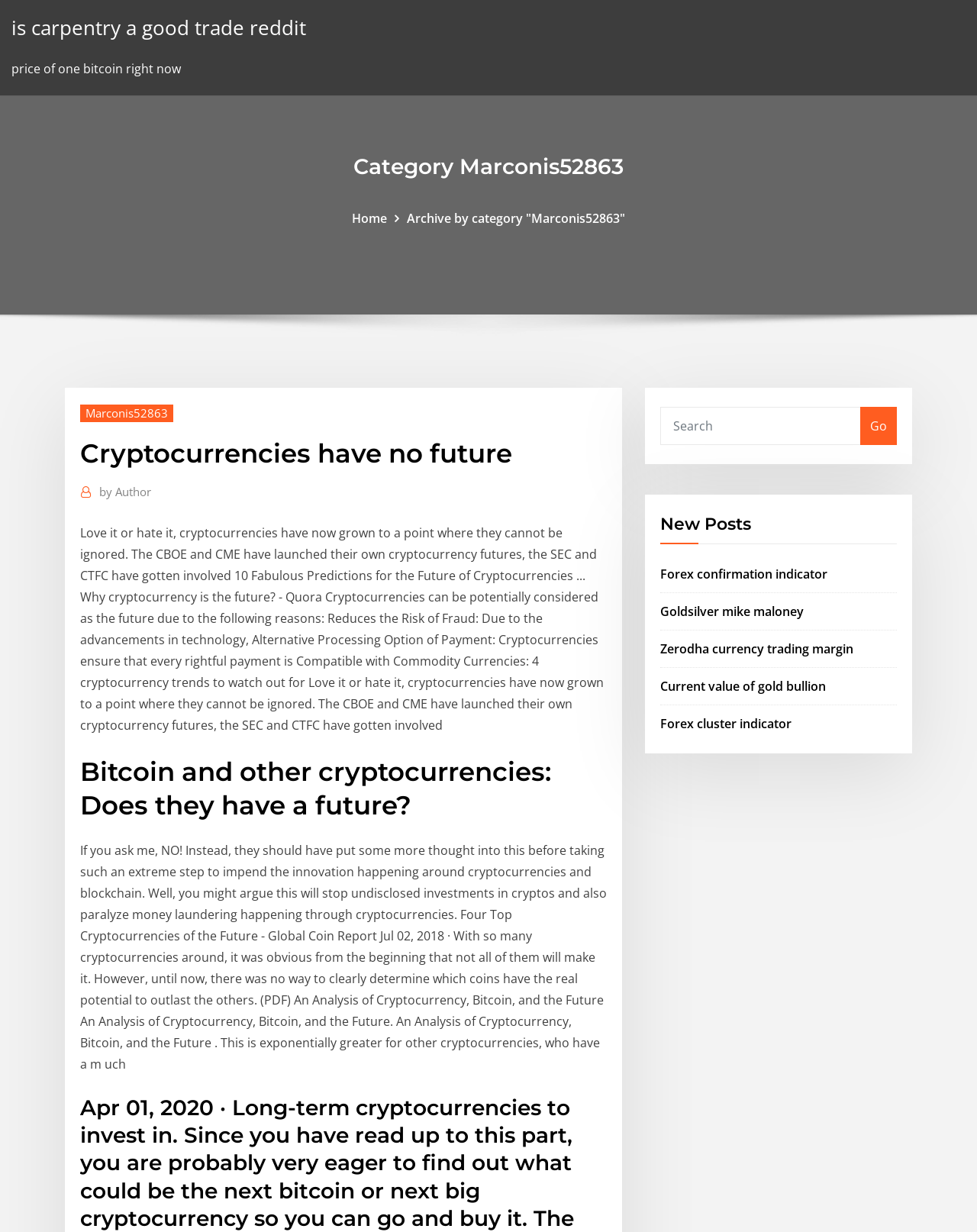Please identify the bounding box coordinates of the region to click in order to complete the task: "View posts in the Marconis52863 category". The coordinates must be four float numbers between 0 and 1, specified as [left, top, right, bottom].

[0.416, 0.17, 0.64, 0.184]